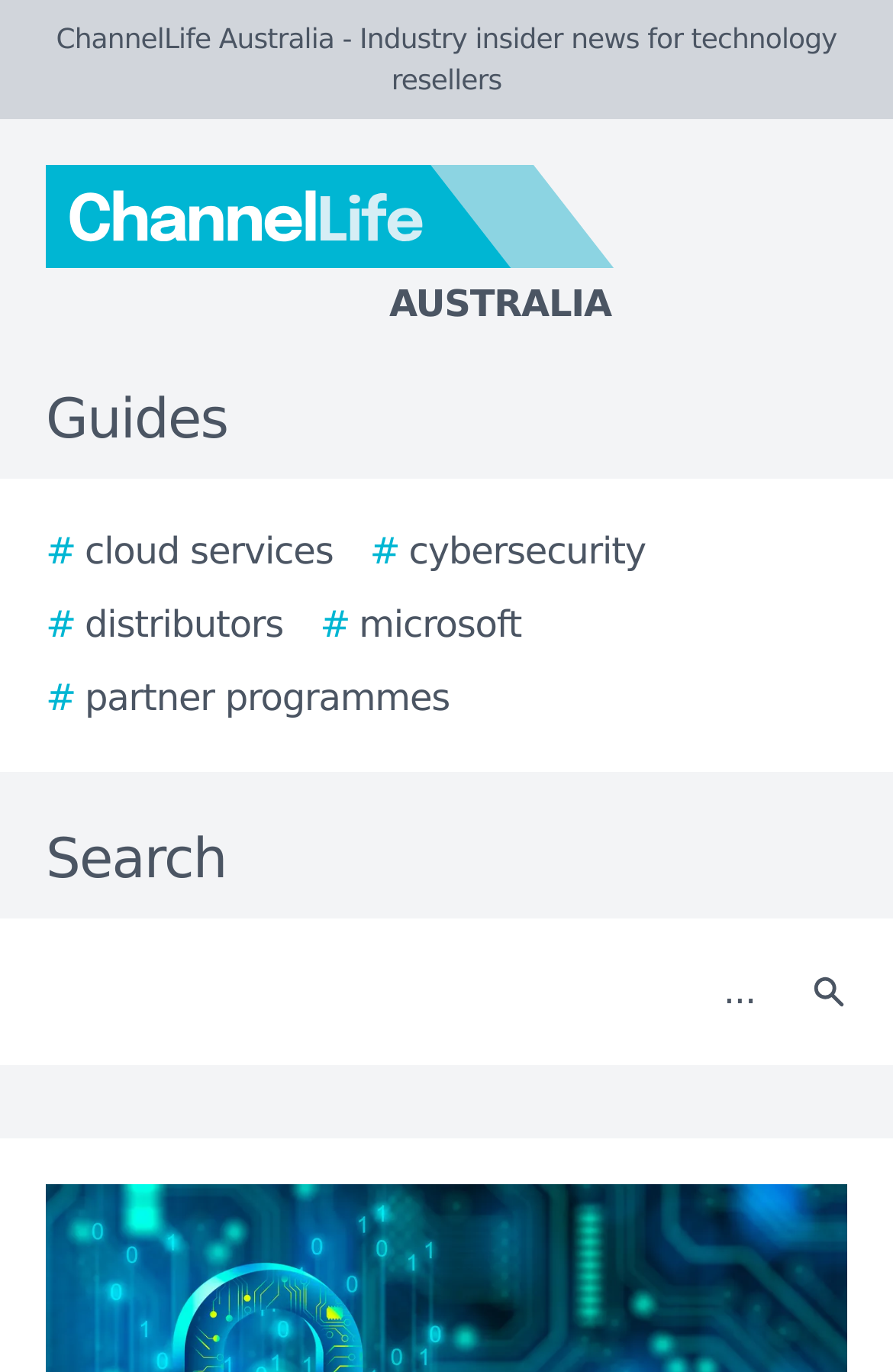Locate the bounding box coordinates of the UI element described by: "# distributors". The bounding box coordinates should consist of four float numbers between 0 and 1, i.e., [left, top, right, bottom].

[0.051, 0.436, 0.317, 0.476]